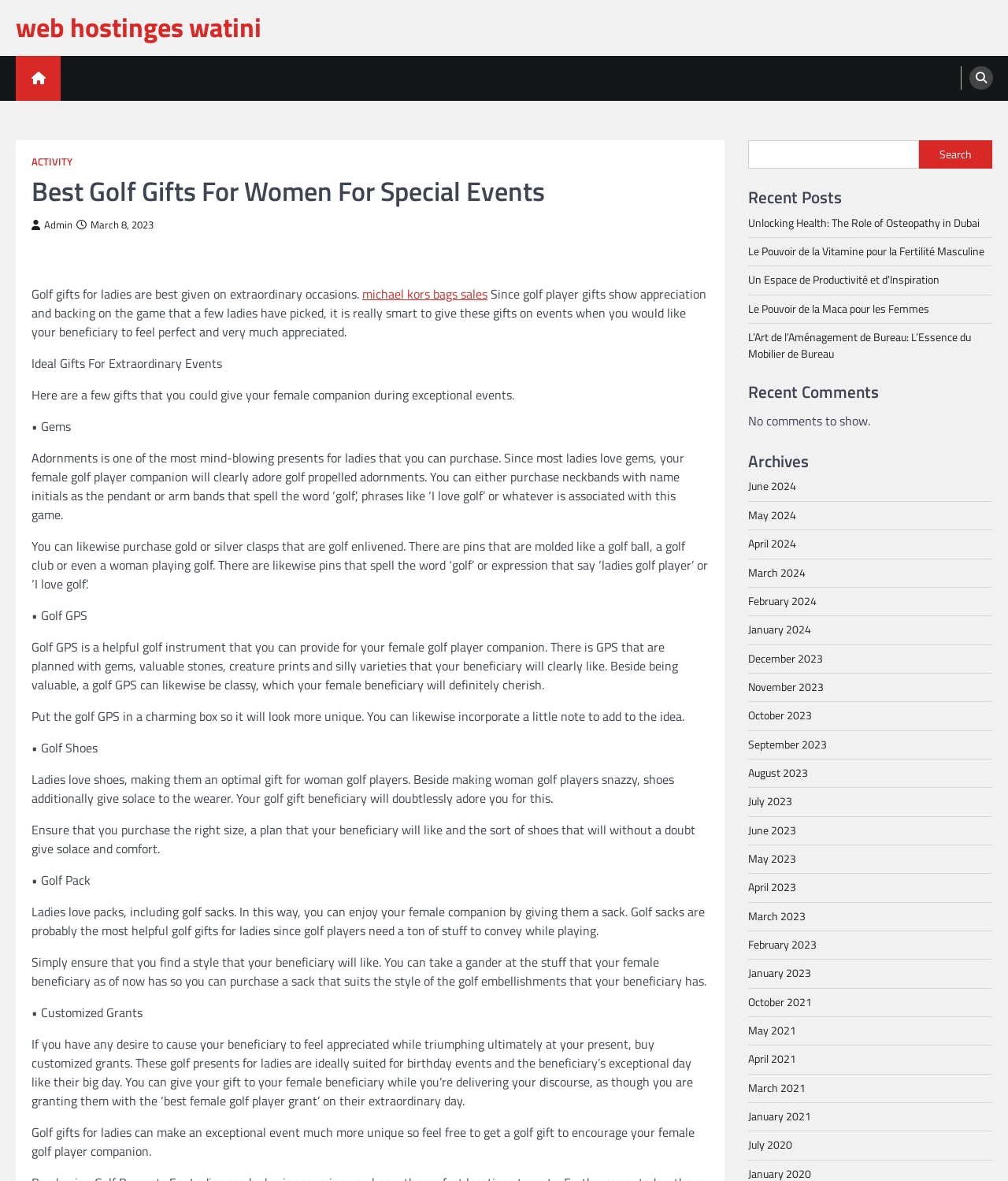Specify the bounding box coordinates of the element's area that should be clicked to execute the given instruction: "Search for something". The coordinates should be four float numbers between 0 and 1, i.e., [left, top, right, bottom].

[0.742, 0.118, 0.984, 0.143]